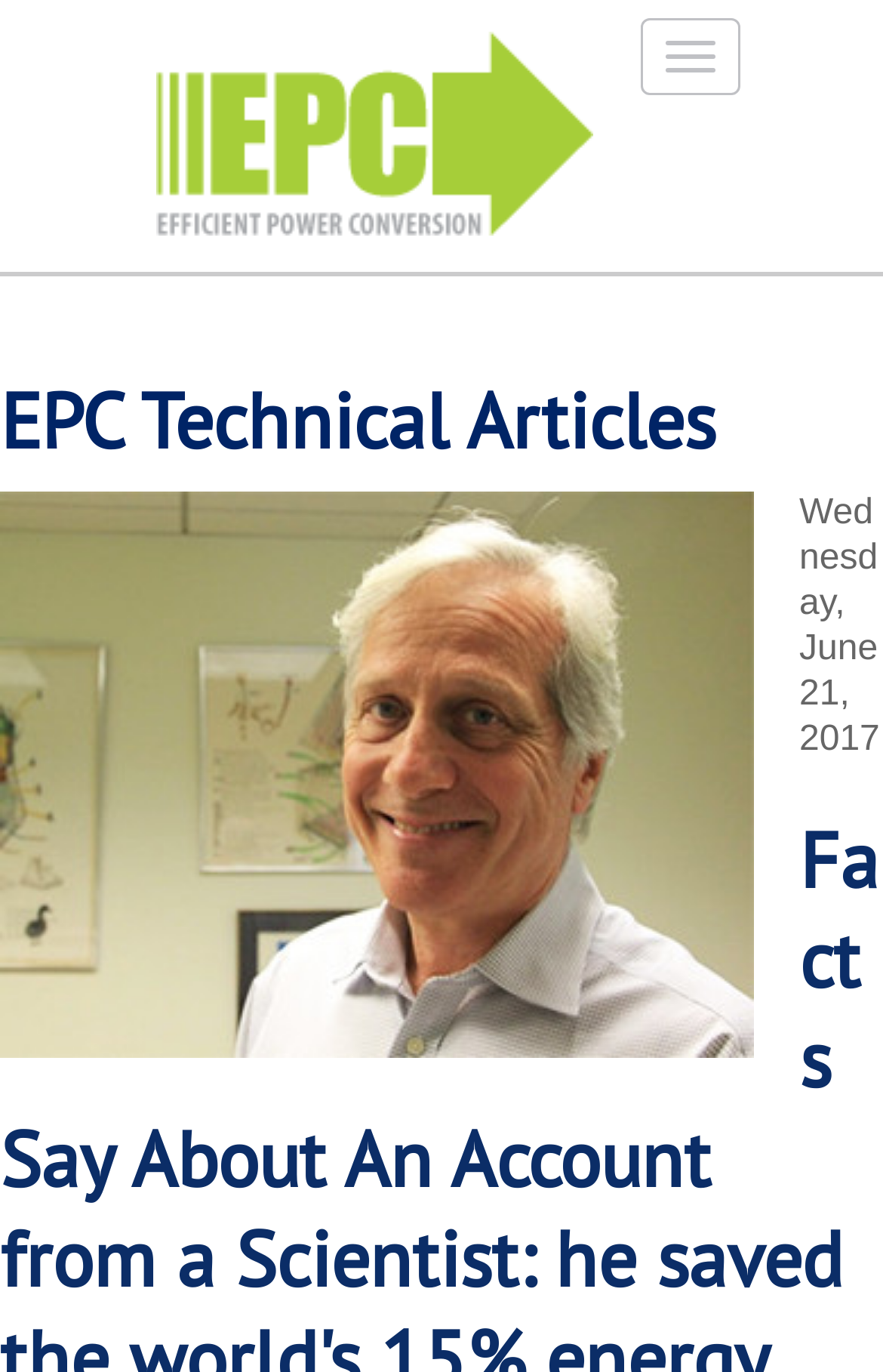Mark the bounding box of the element that matches the following description: "Toggle navigation".

[0.726, 0.013, 0.838, 0.069]